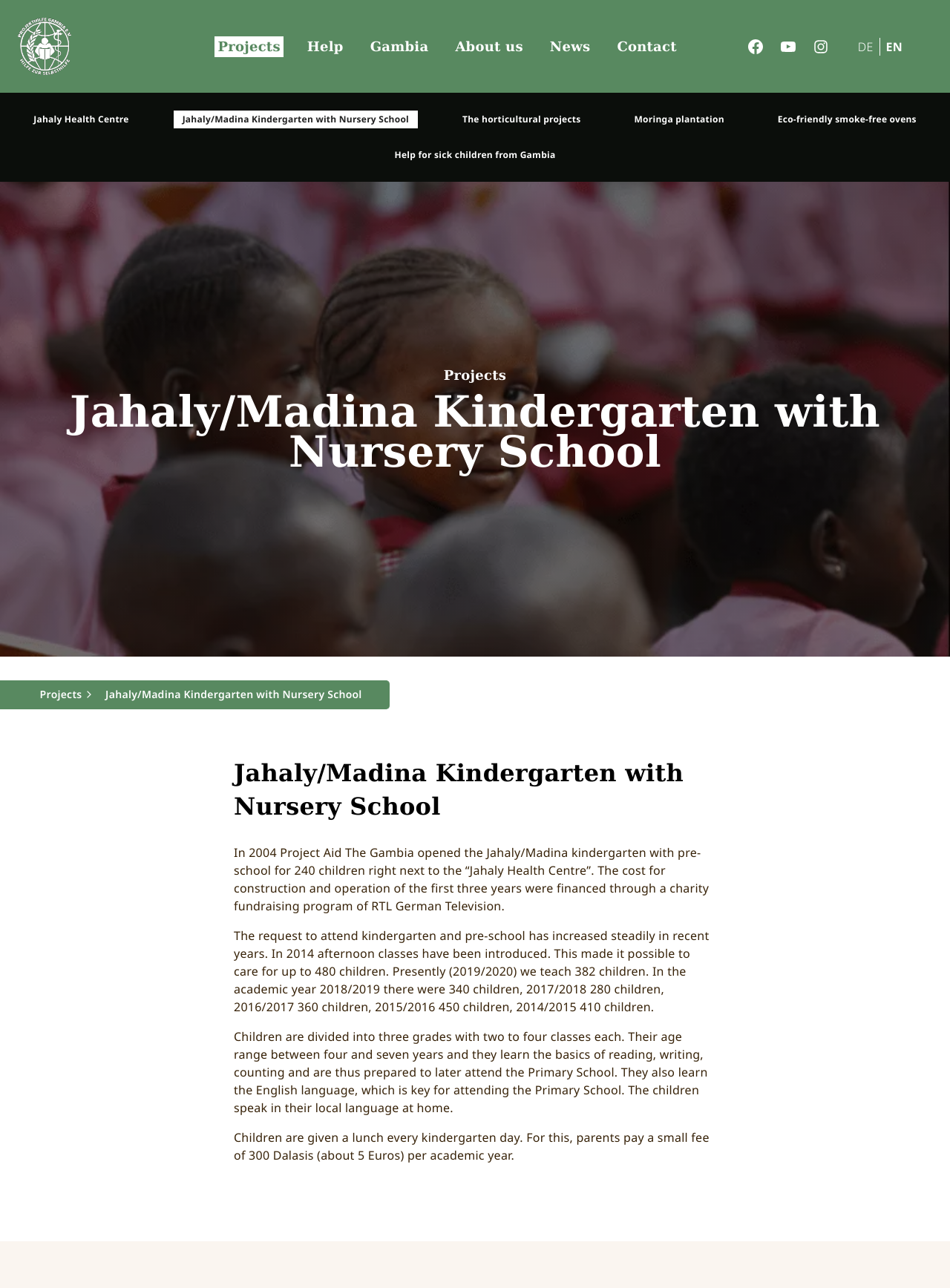What is the purpose of teaching English language?
Use the image to answer the question with a single word or phrase.

to attend Primary School